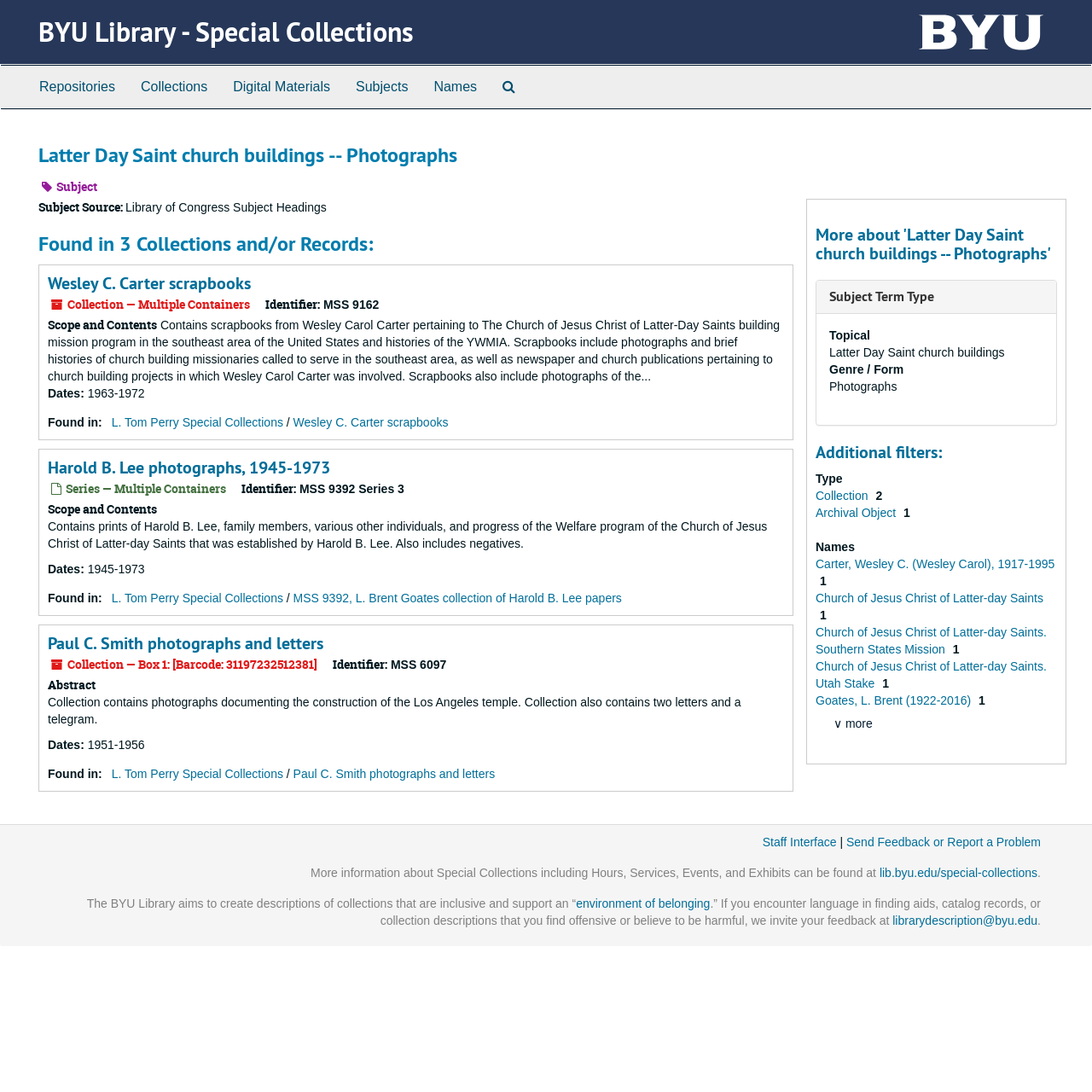What is the identifier for the 'Wesley C. Carter scrapbooks' collection?
Provide a one-word or short-phrase answer based on the image.

MSS 9162